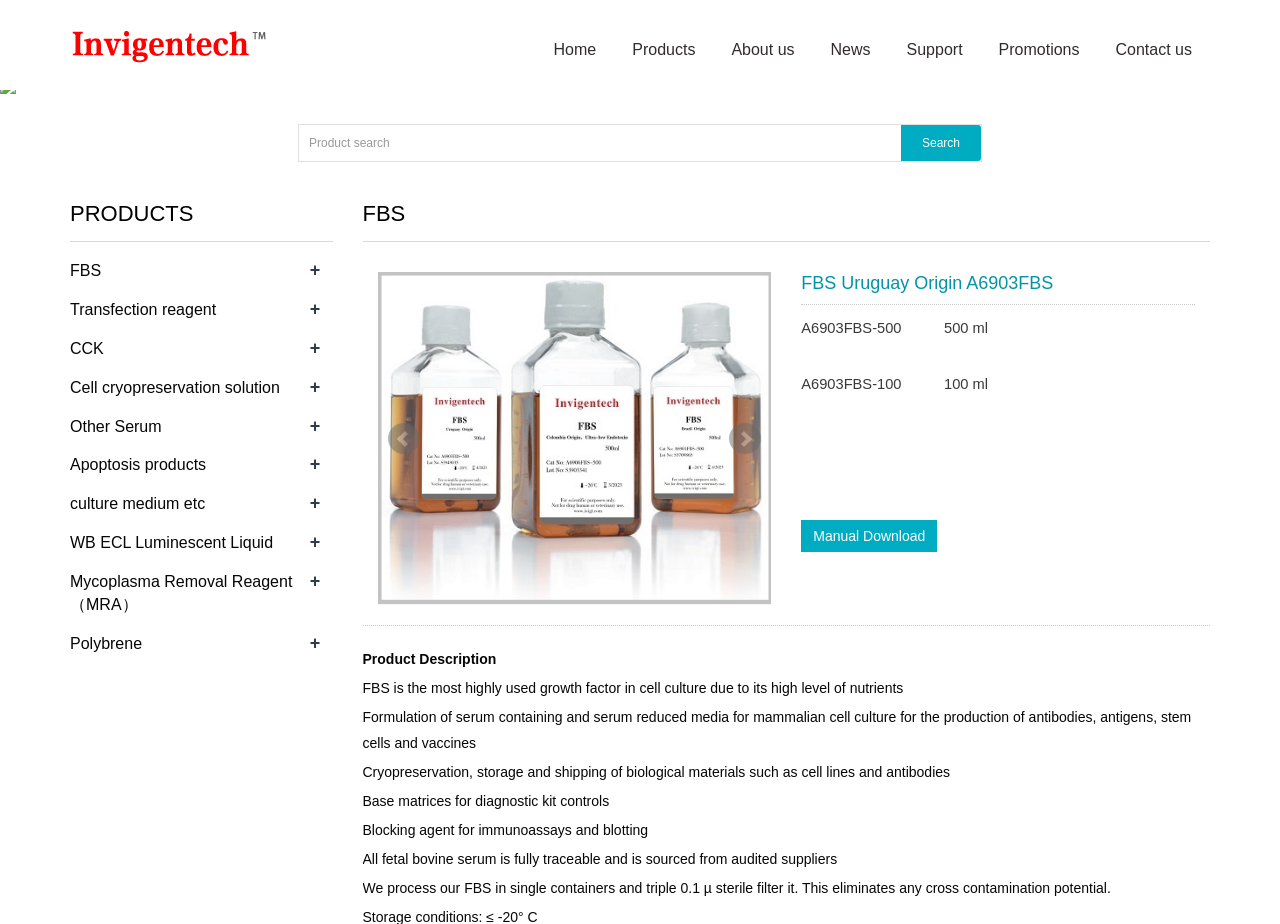Please identify the bounding box coordinates of the region to click in order to complete the given instruction: "Click on Home". The coordinates should be four float numbers between 0 and 1, i.e., [left, top, right, bottom].

[0.418, 0.0, 0.48, 0.097]